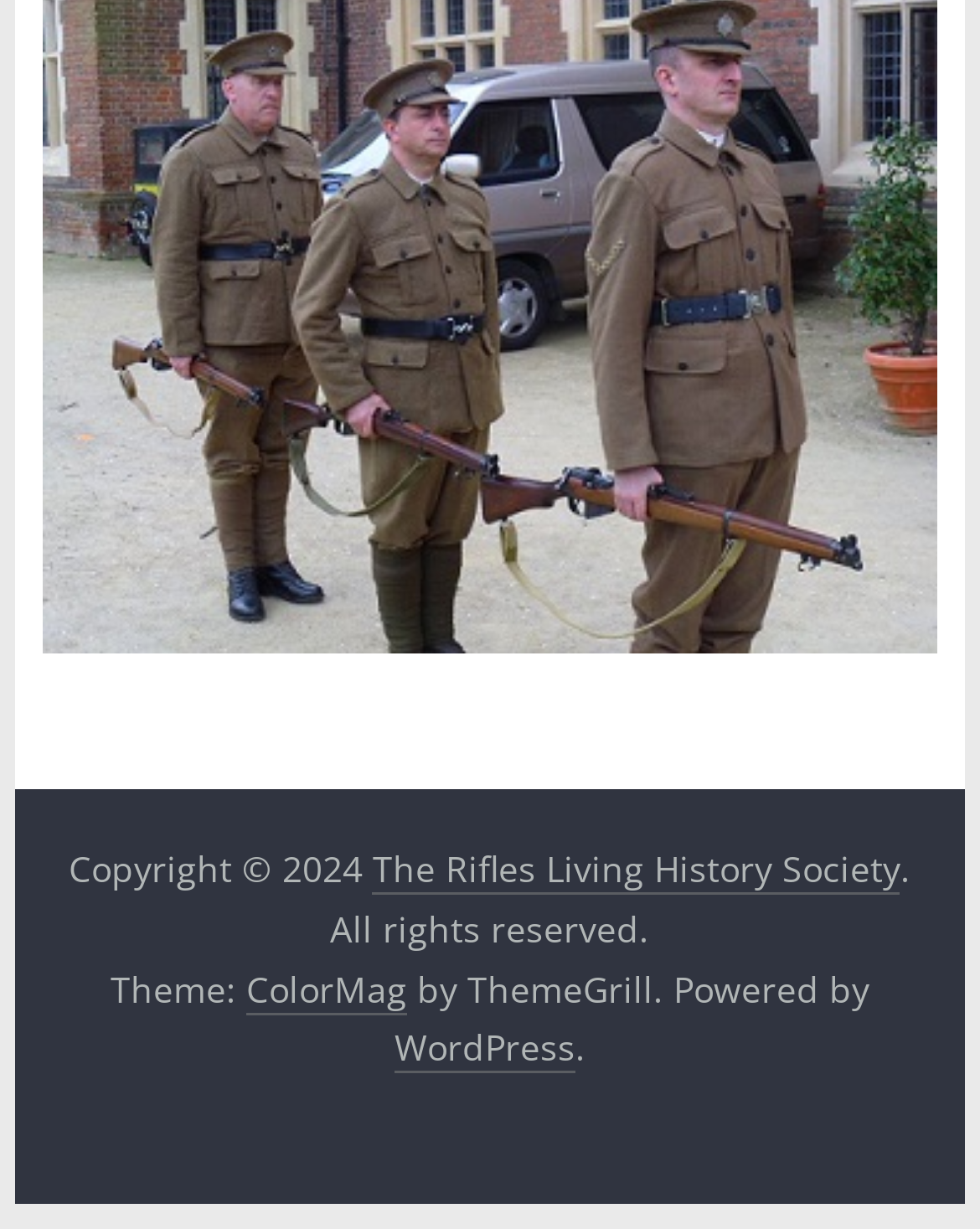What is the name of the theme?
From the image, provide a succinct answer in one word or a short phrase.

ColorMag